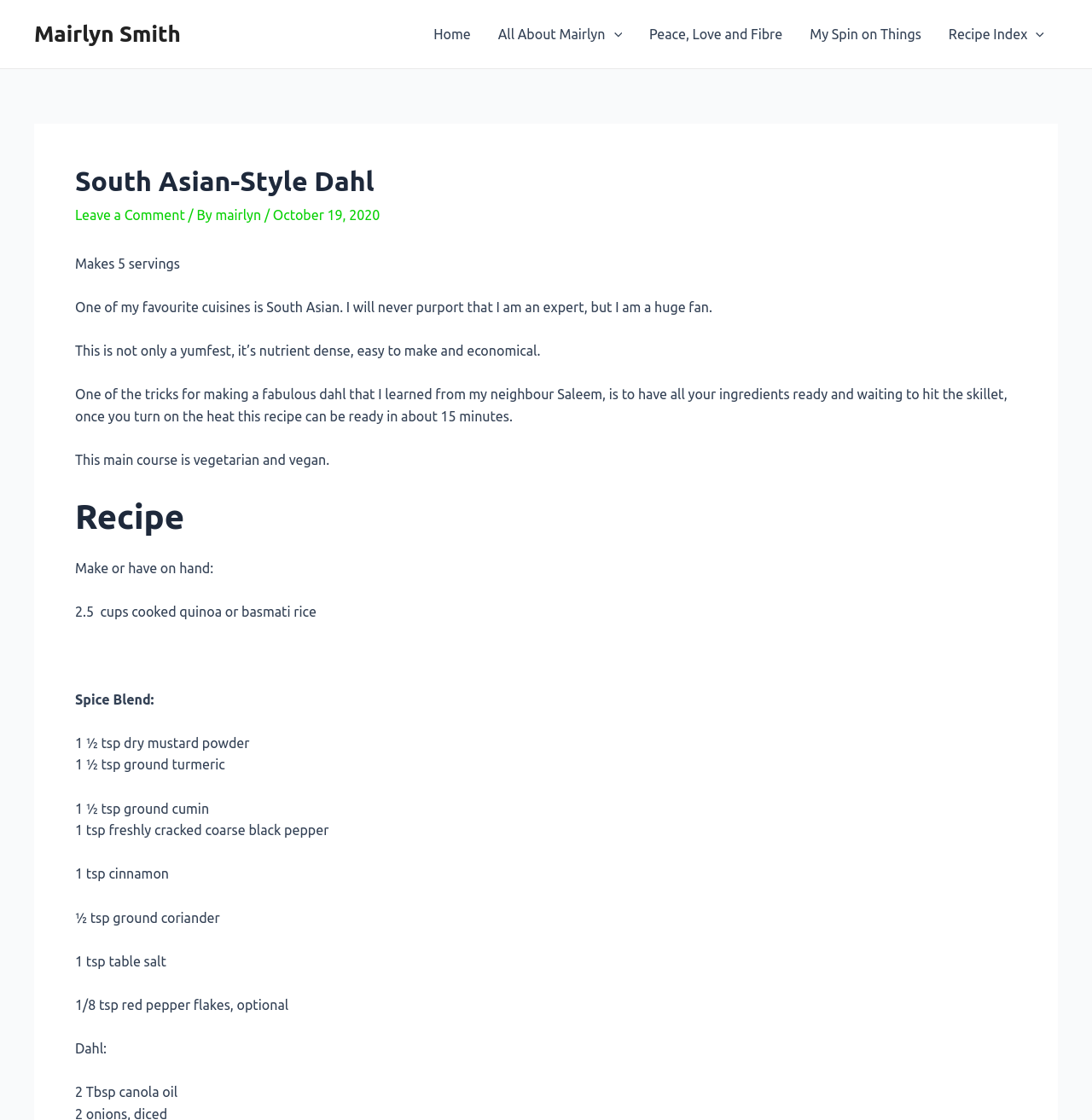Locate the bounding box coordinates of the element's region that should be clicked to carry out the following instruction: "Click on the 'Peace, Love and Fibre' link". The coordinates need to be four float numbers between 0 and 1, i.e., [left, top, right, bottom].

[0.582, 0.0, 0.729, 0.061]